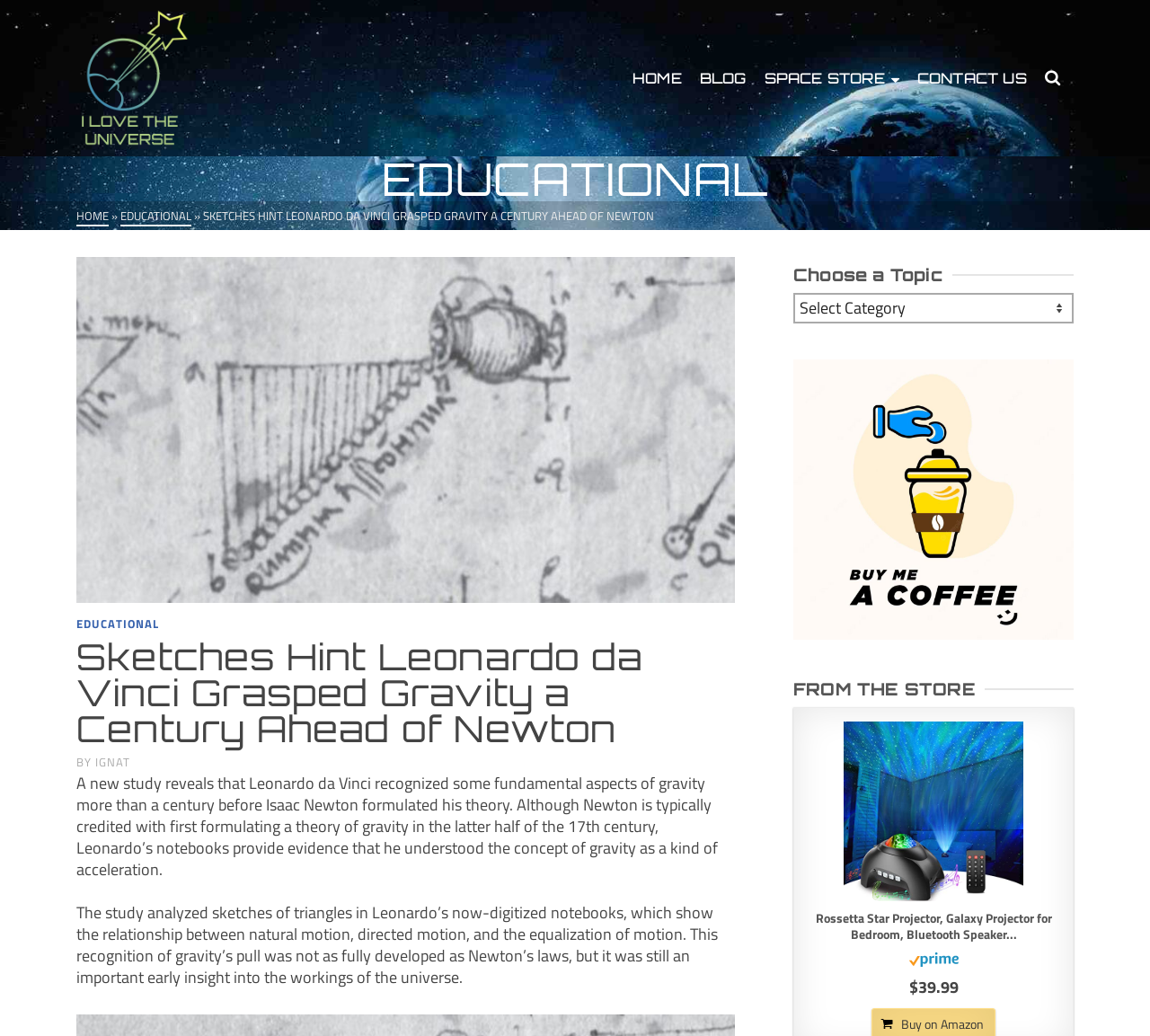Determine the bounding box coordinates of the clickable element to complete this instruction: "Click on the 'HOME' link". Provide the coordinates in the format of four float numbers between 0 and 1, [left, top, right, bottom].

[0.542, 0.055, 0.601, 0.096]